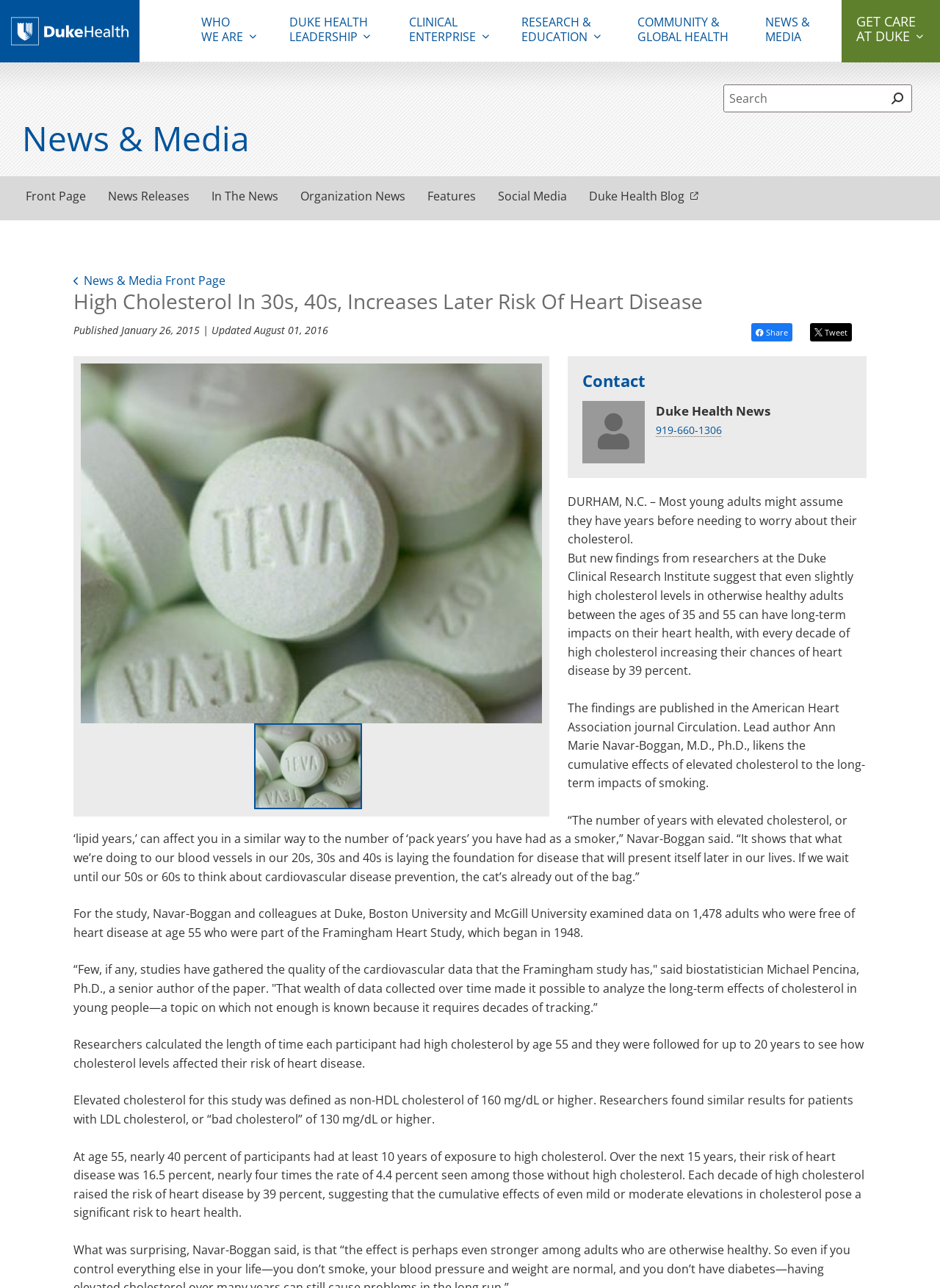What is the age range of adults examined in the Framingham Heart Study?
Ensure your answer is thorough and detailed.

I found the answer by reading the article and identifying the age range mentioned in the text. The age range is mentioned in the sentence 'For the study, Navar-Boggan and colleagues at Duke, Boston University and McGill University examined data on 1,478 adults who were free of heart disease at age 55...'.